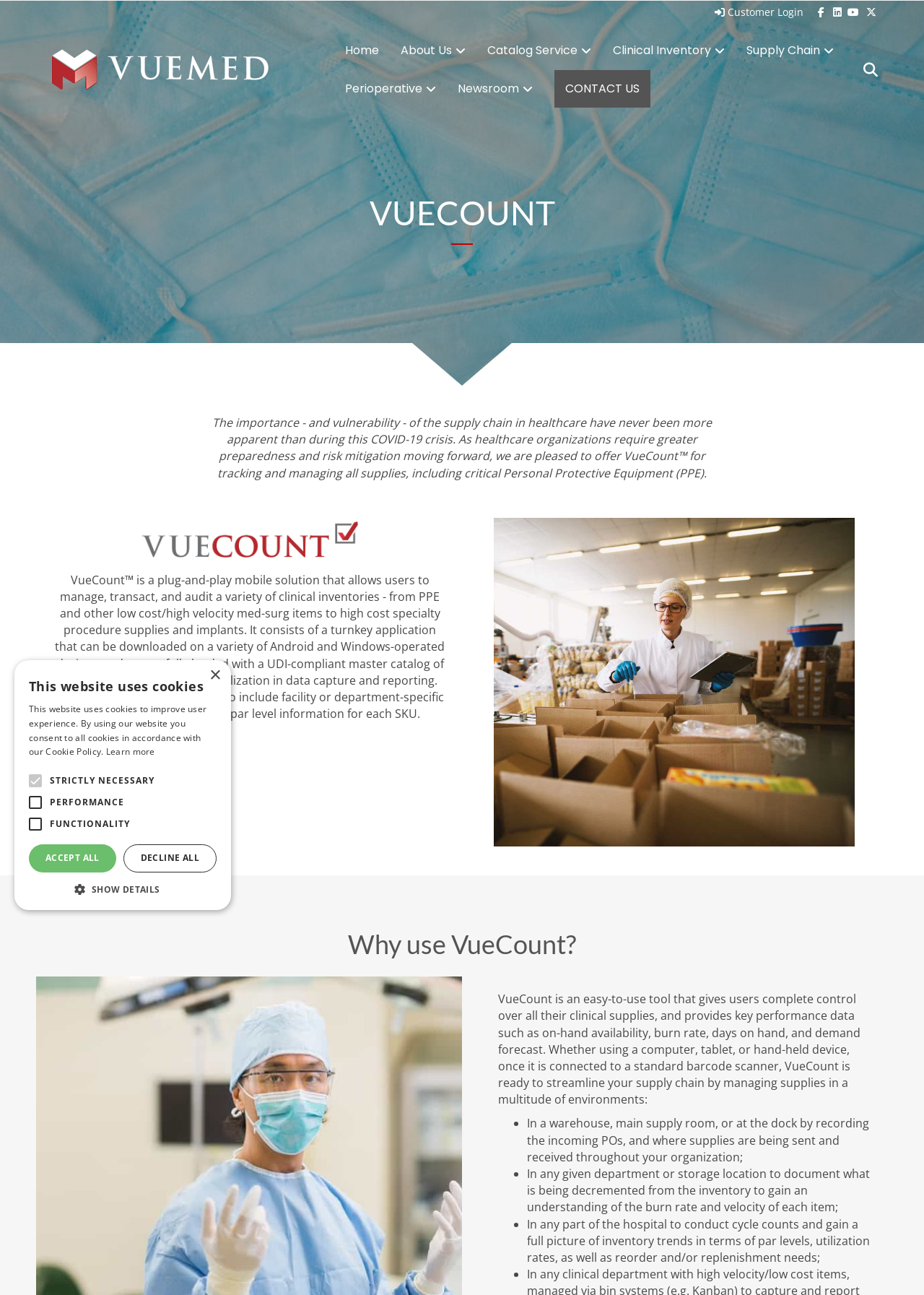Determine the bounding box coordinates of the clickable area required to perform the following instruction: "Contact us". The coordinates should be represented as four float numbers between 0 and 1: [left, top, right, bottom].

None